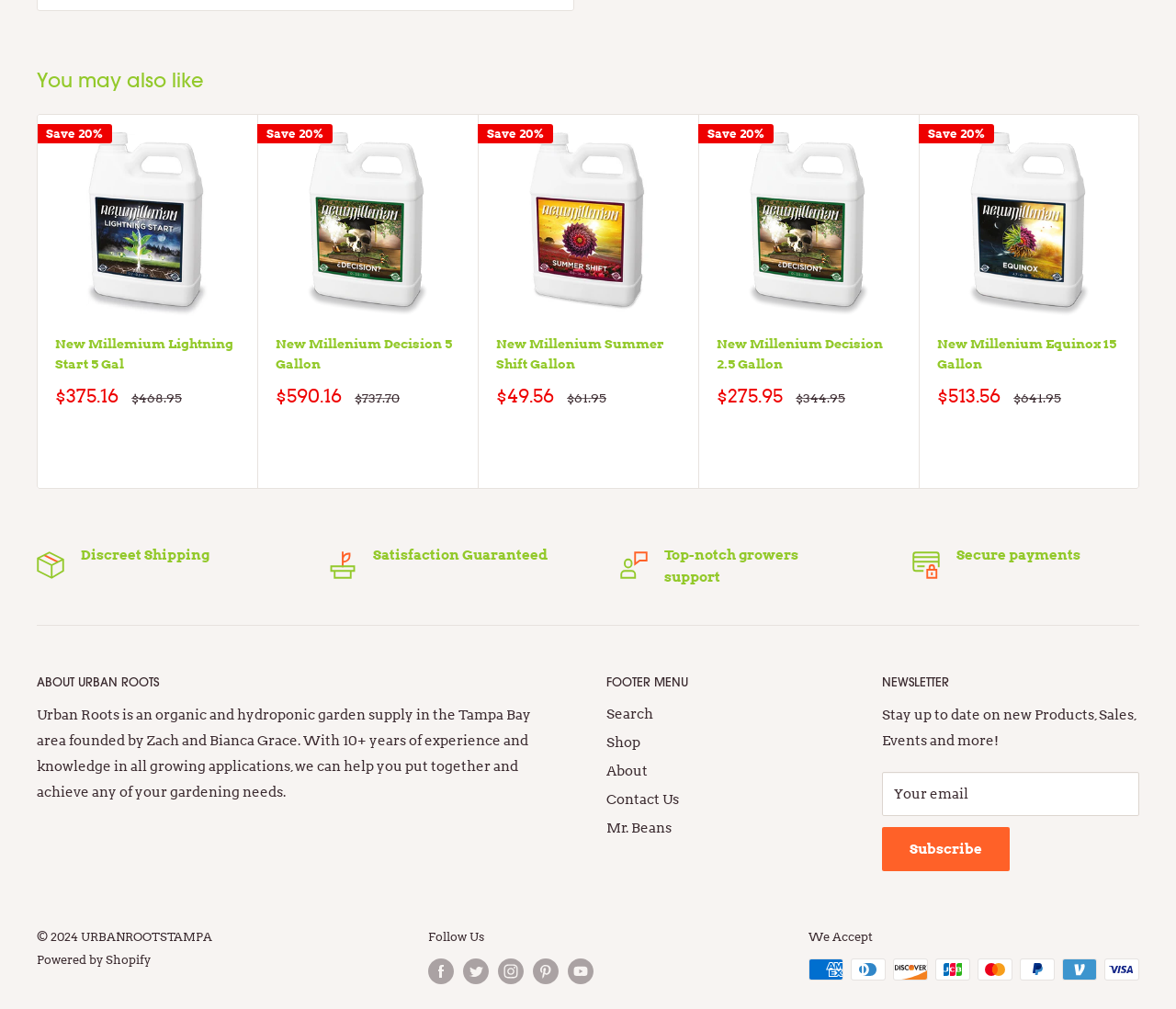Please answer the following query using a single word or phrase: 
What is the regular price of New Millenium Decision 2.5 Gallon?

$344.95